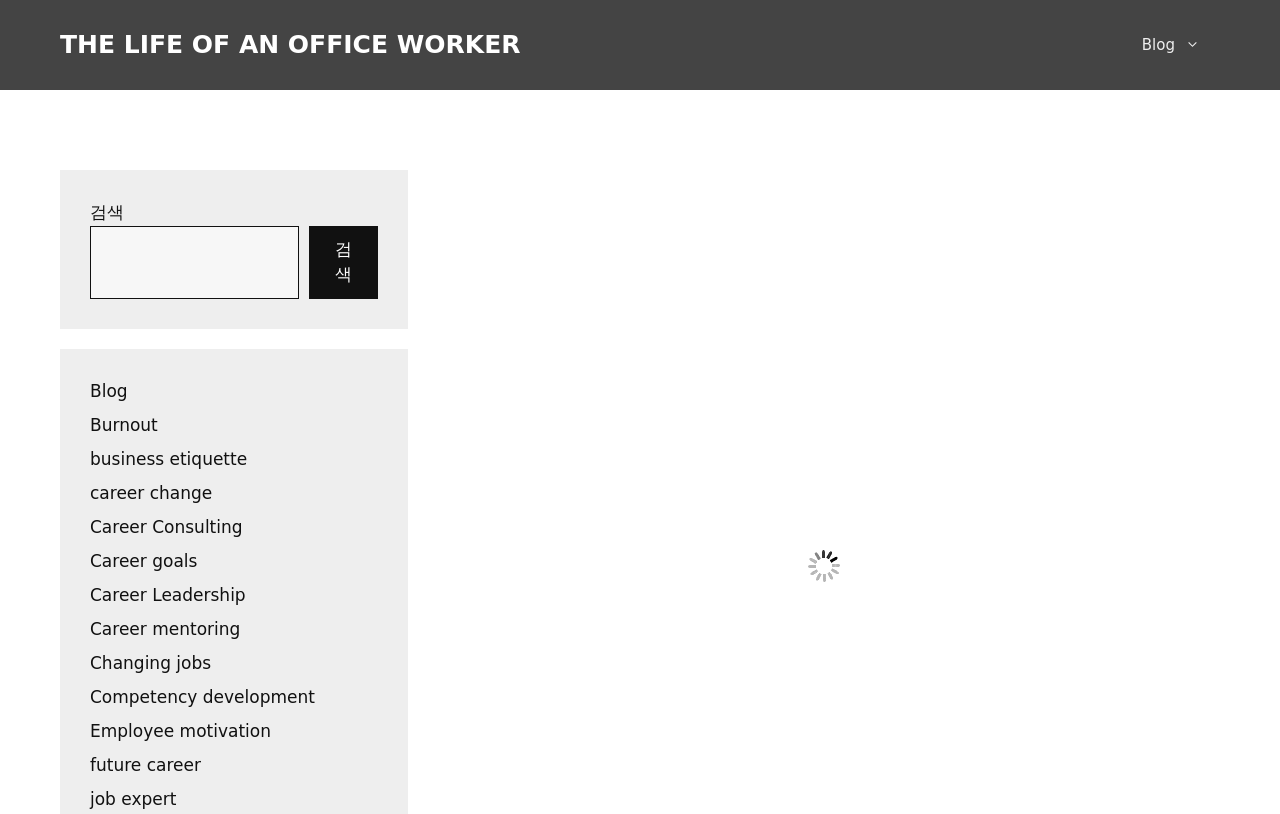What topics are covered on this website?
Please craft a detailed and exhaustive response to the question.

I observed a list of links on the webpage, which include topics such as 'career change', 'career goals', 'career leadership', and 'changing jobs'. This suggests that the website covers various career-related topics.